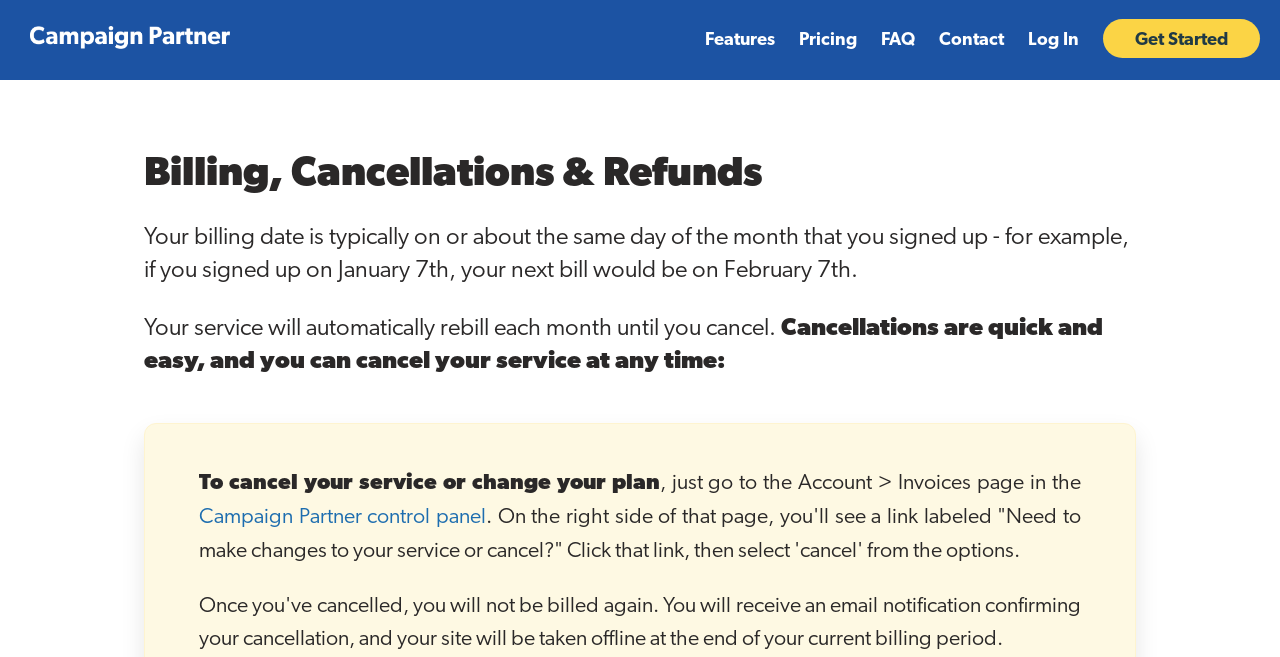Please give a one-word or short phrase response to the following question: 
Where can I change my plan?

Account > Invoices page